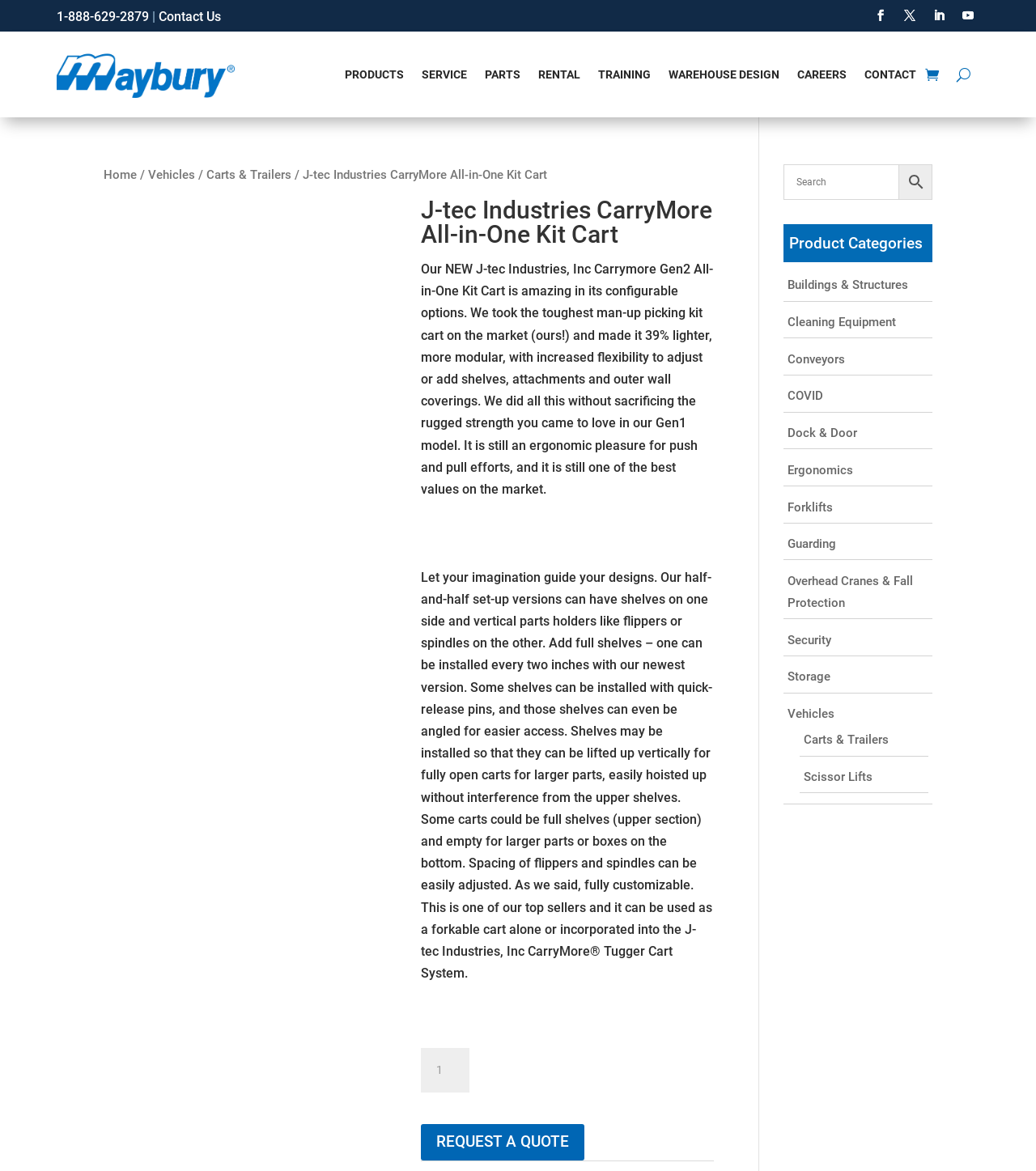Given the element description Contact Us, identify the bounding box coordinates for the UI element on the webpage screenshot. The format should be (top-left x, top-left y, bottom-right x, bottom-right y), with values between 0 and 1.

[0.153, 0.008, 0.213, 0.021]